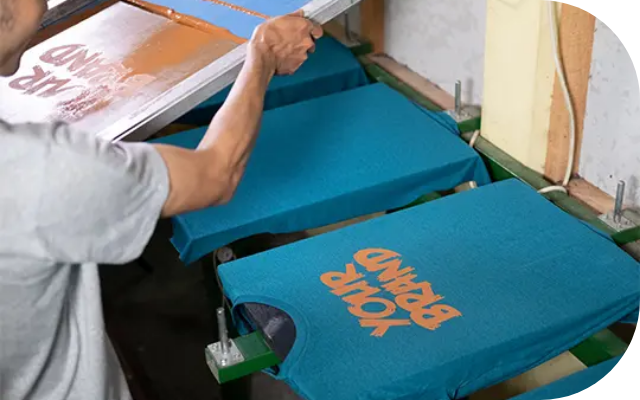Elaborate on all the elements present in the image.

In this image, a skilled printer is preparing to apply custom designs to t-shirts in a screen printing shop. The individual holds a screen above several neatly arranged shirts, each featuring a vibrant blue color with bold, orange text displaying "YOUR BRAND." This setting showcases the craftsmanship involved in creating custom apparel, highlighting the printing process as a key aspect of the services offered by a local t-shirt shop in Collinsville, IL. The environment reflects a focus on quality and creativity, essential for businesses looking to elevate their brand through personalized merchandise.